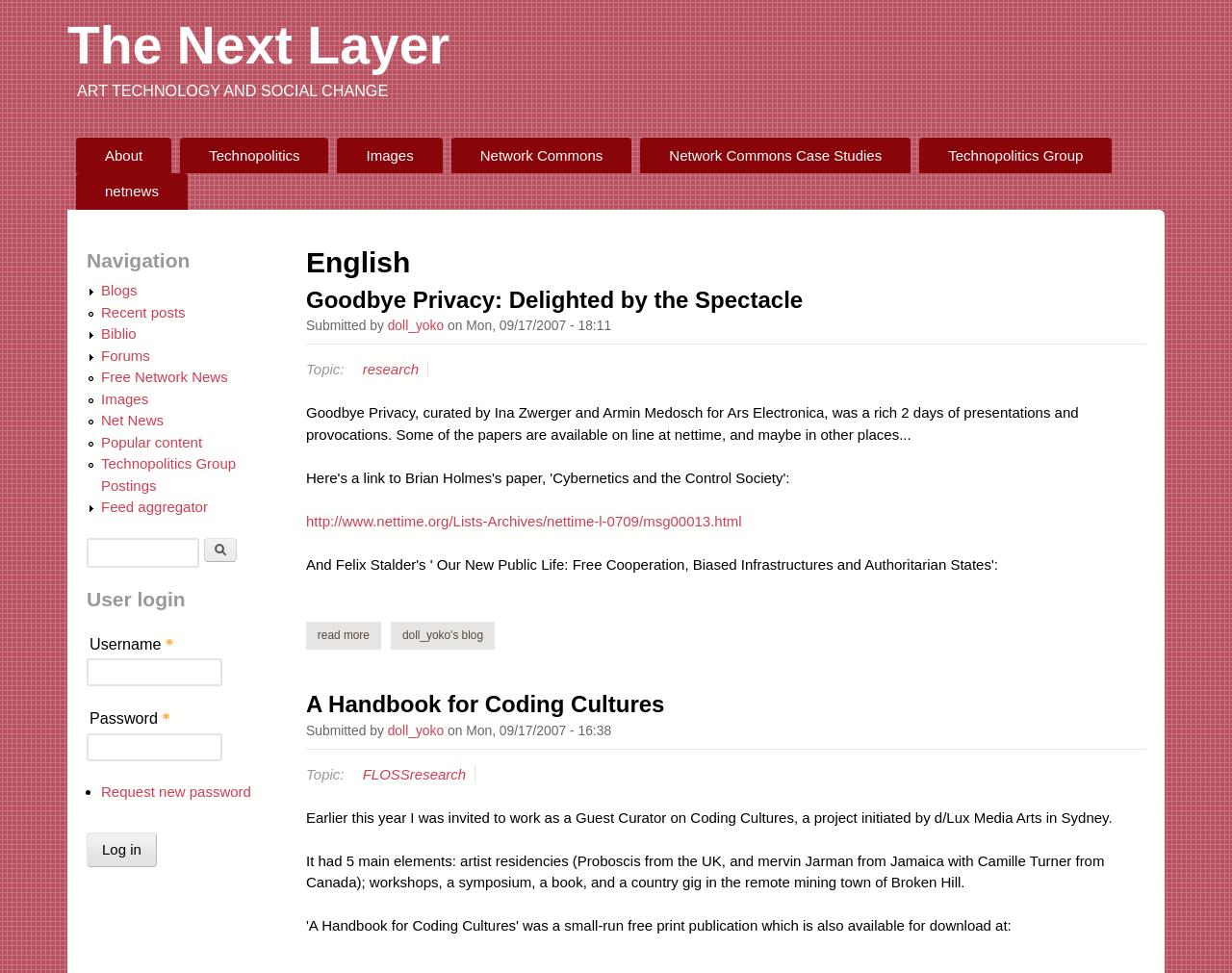Identify the bounding box coordinates of the clickable region necessary to fulfill the following instruction: "Click on the 'About' link". The bounding box coordinates should be four float numbers between 0 and 1, i.e., [left, top, right, bottom].

[0.062, 0.141, 0.139, 0.178]